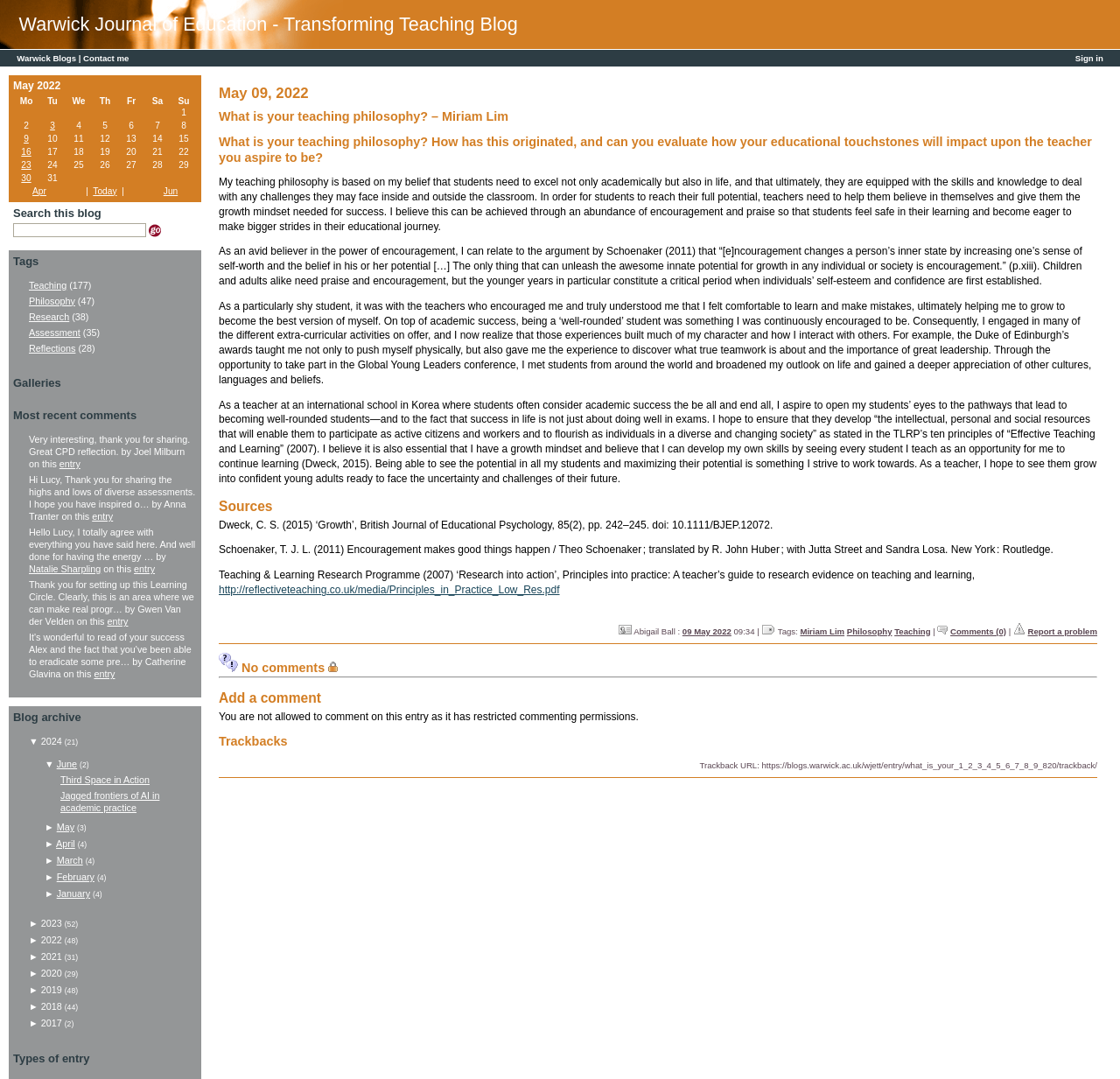Identify the bounding box coordinates of the section to be clicked to complete the task described by the following instruction: "Click on the '09 May 2022' link". The coordinates should be four float numbers between 0 and 1, formatted as [left, top, right, bottom].

[0.609, 0.58, 0.653, 0.589]